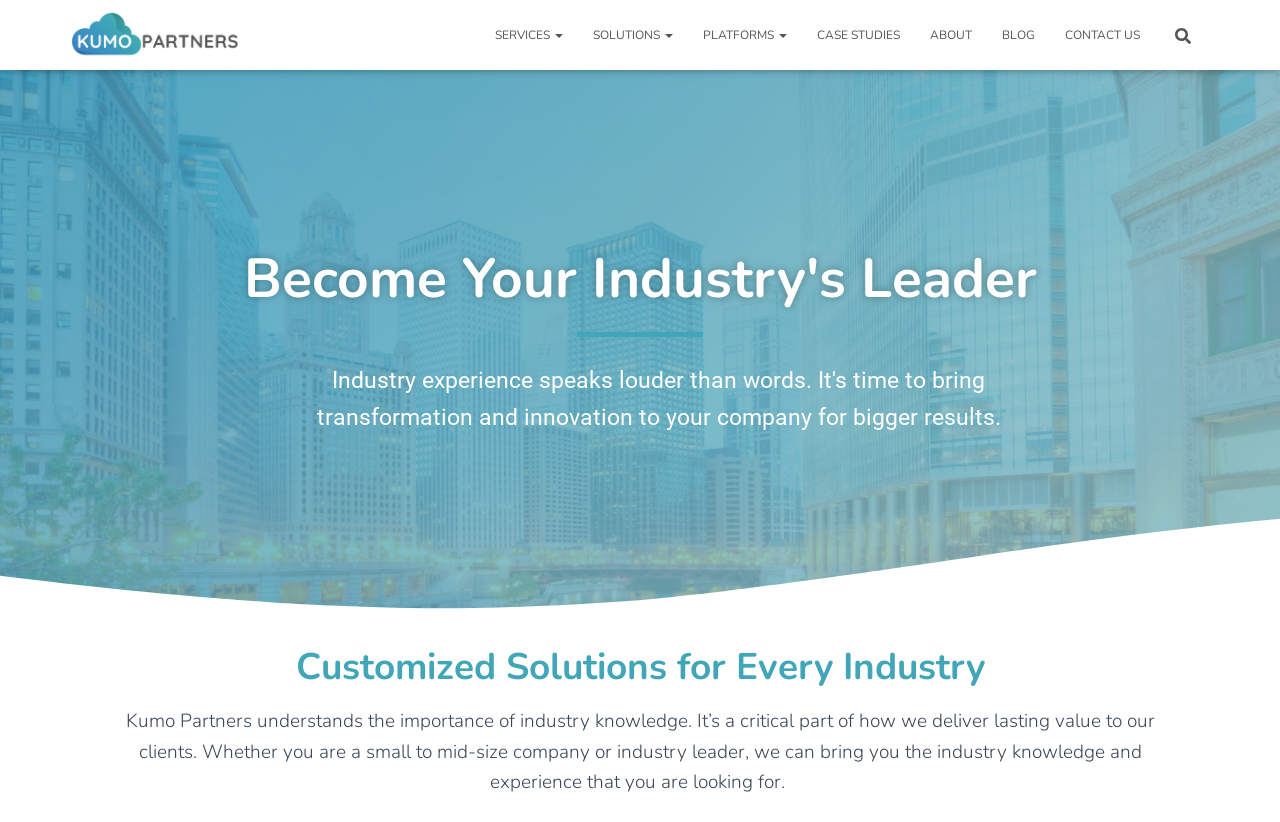Please identify the bounding box coordinates of the area that needs to be clicked to fulfill the following instruction: "contact us."

[0.82, 0.012, 0.902, 0.073]